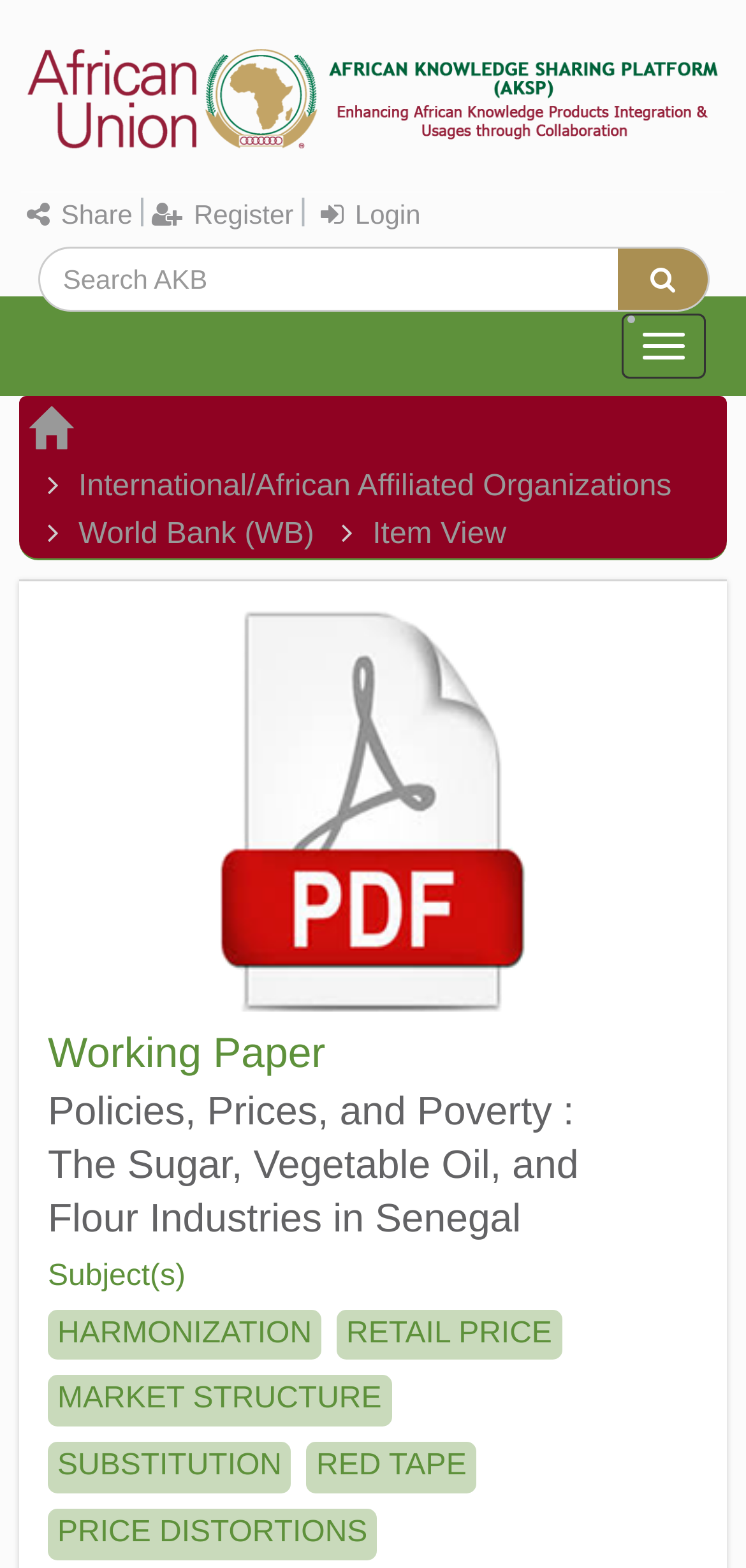What is the purpose of the 'Toggle navigation' button?
Identify the answer in the screenshot and reply with a single word or phrase.

To show/hide navigation menu